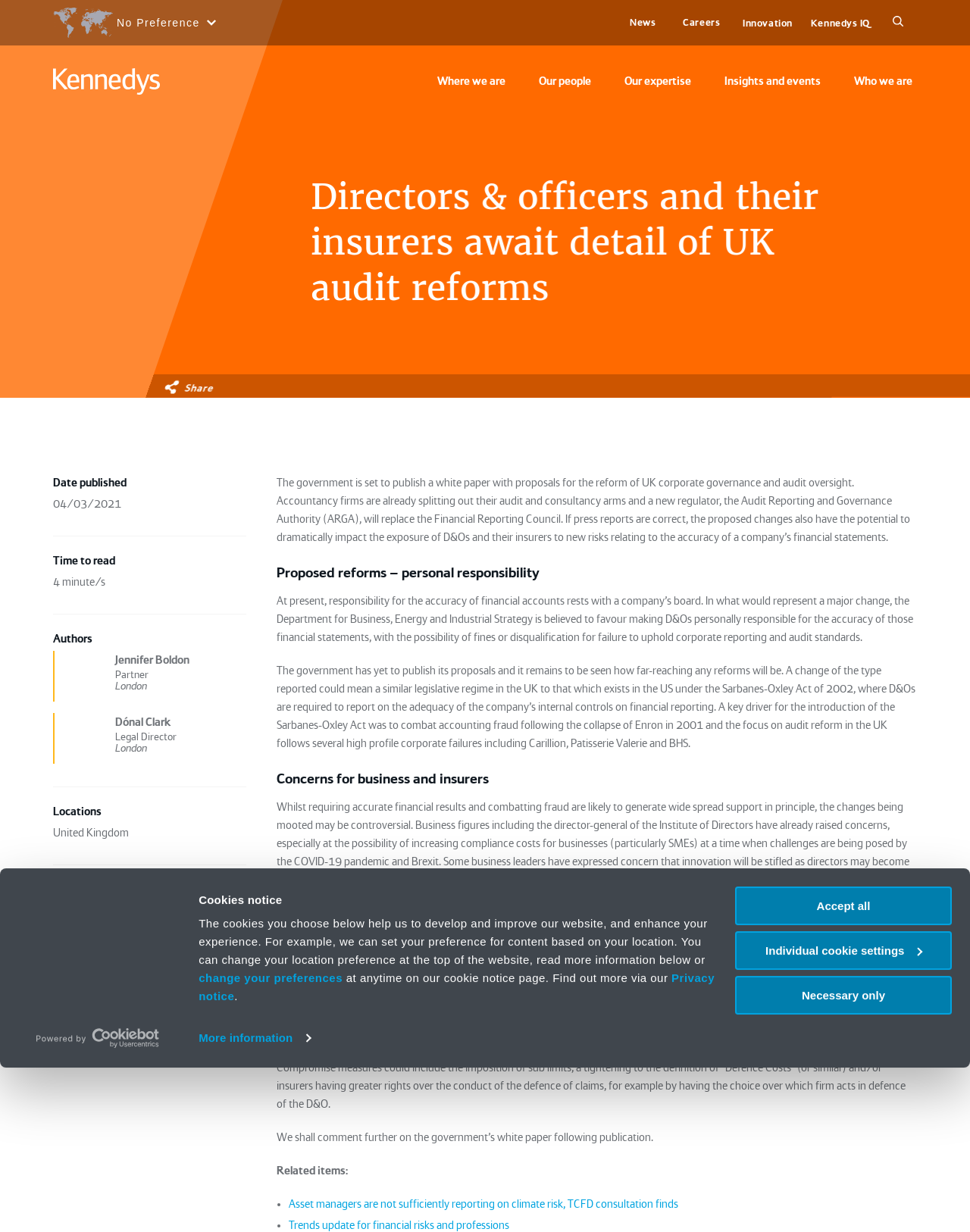Answer the question in a single word or phrase:
What is the potential impact on D&O insurance premiums?

Increase